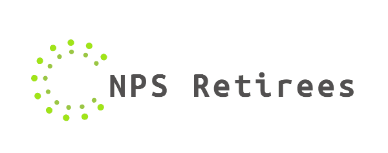Generate a detailed caption that describes the image.

The image features the logo for "NPS Retirees," prominently displayed with a modern and clean design. The logo includes a stylized circular element comprised of green dots, symbolizing community, connection, and vitality. Adjacent to this graphic is the text "NPS Retirees" in a bold typeface, reinforcing the identity of the organization. This logo serves not only as a visual representation but also highlights the mission of supporting retirees associated with the National Park Service, evoking a sense of nostalgia and commitment to those who have dedicated their careers to preserving nature and park resources.